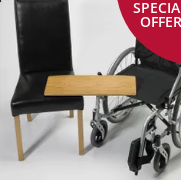Craft a descriptive caption that covers all aspects of the image.

The image showcases a Short Transfer Board, designed for seamless transitions between different seating surfaces, such as a wheelchair and a chair. The board is depicted placed across a black chair and a wheelchair, illustrating its practical use for facilitating safe and comfortable transfers. This lightweight, laminated plywood construction provides both strength and stability, making it an ideal solution for individuals needing assistance. Highlighted in the corner of the image is a red circle that notes a "SPECIAL OFFER," indicating a promotional price reduction, enhancing its appeal for potential buyers seeking effective mobility solutions.